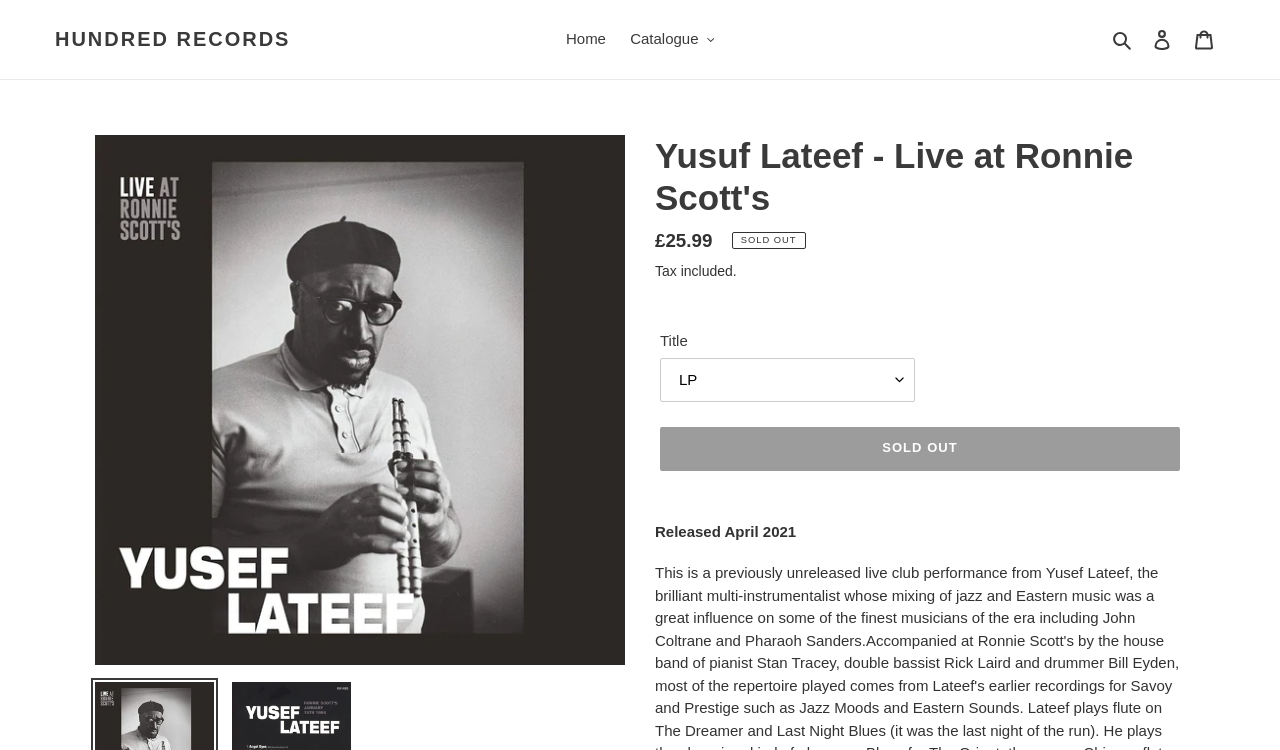Respond to the following question using a concise word or phrase: 
What is the price of this product?

£25.99